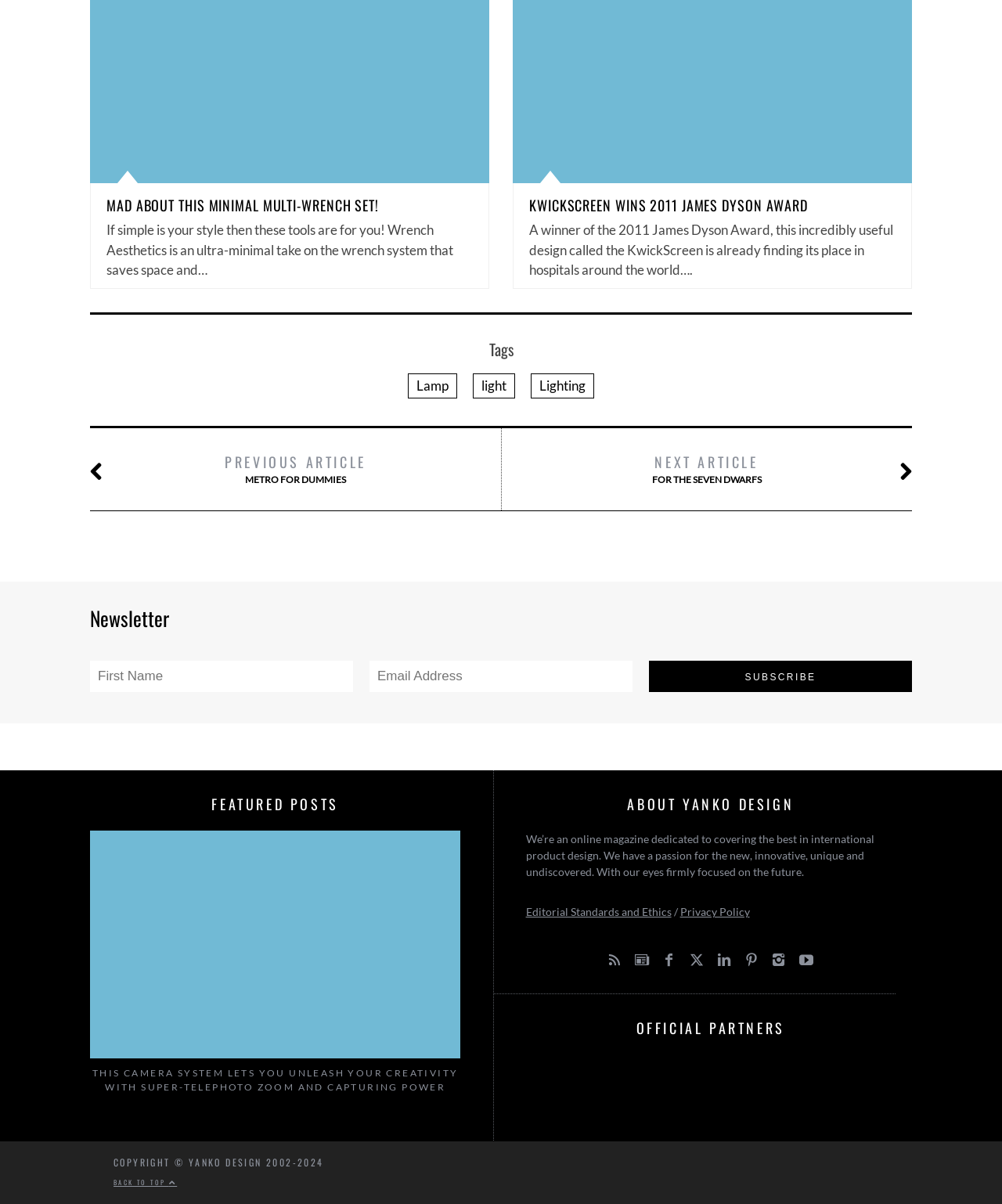What is the focus of Yanko Design?
Based on the visual details in the image, please answer the question thoroughly.

According to the StaticText 'We’re an online magazine dedicated to covering the best in international product design. We have a passion for the new, innovative, unique and undiscovered.', Yanko Design focuses on international product design.